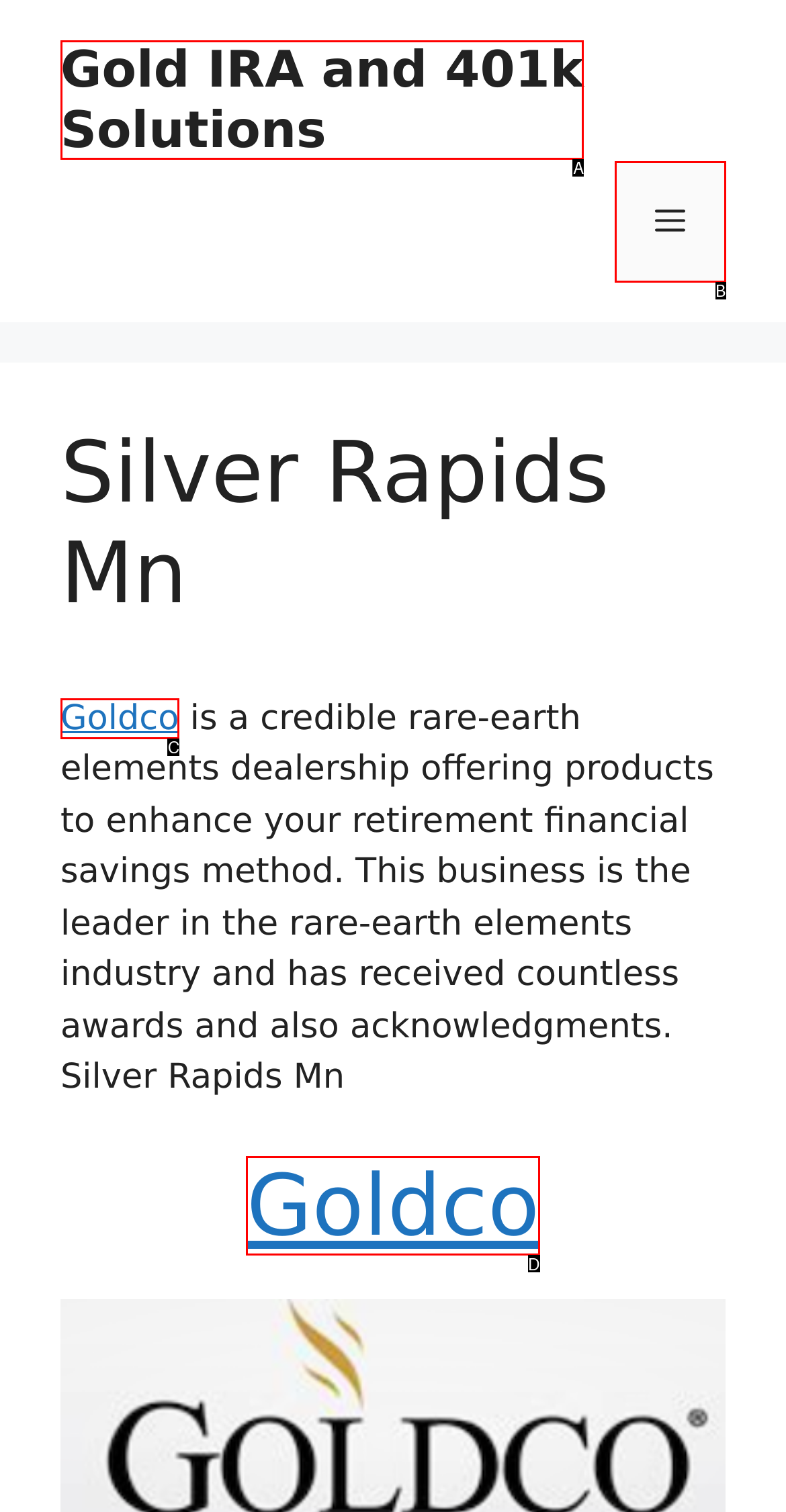Choose the letter that best represents the description: Goldco. Provide the letter as your response.

D